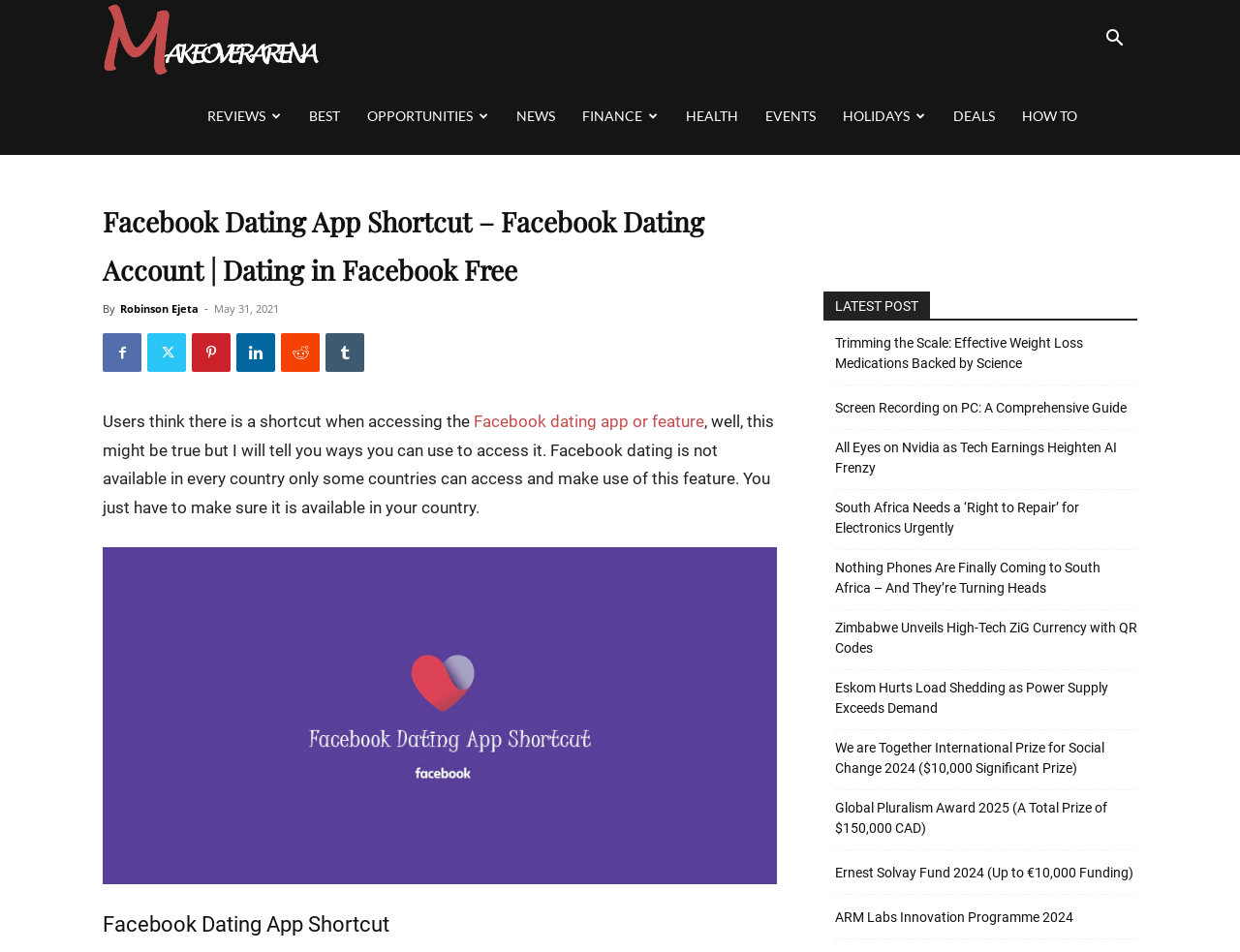Determine the bounding box coordinates for the HTML element mentioned in the following description: "Best". The coordinates should be a list of four floats ranging from 0 to 1, represented as [left, top, right, bottom].

[0.238, 0.081, 0.285, 0.163]